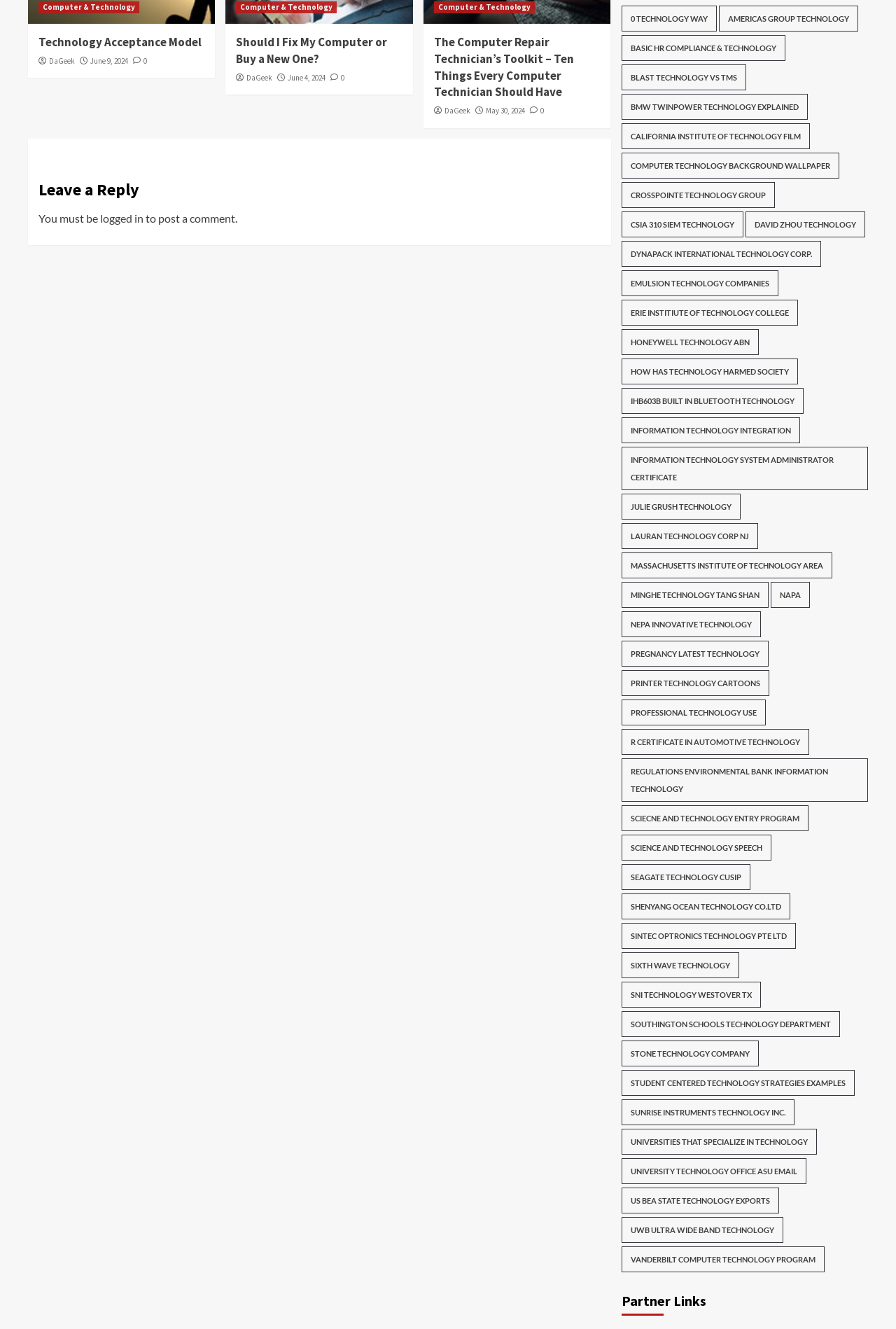Find and specify the bounding box coordinates that correspond to the clickable region for the instruction: "Click on 'logged in'".

[0.112, 0.159, 0.16, 0.169]